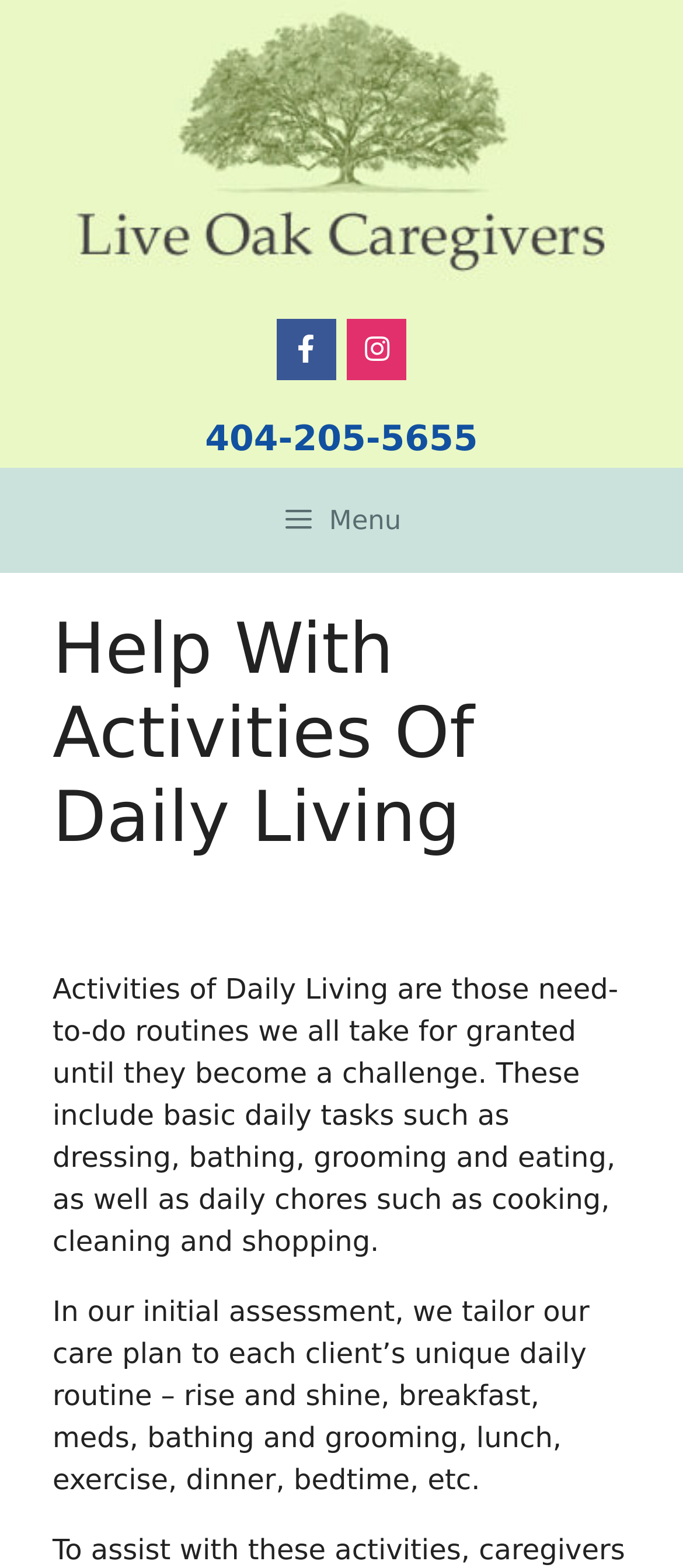What is the name of the Facebook page linked on the webpage?
Give a single word or phrase answer based on the content of the image.

Live Oak Caregivers - Atlanta on Facebook